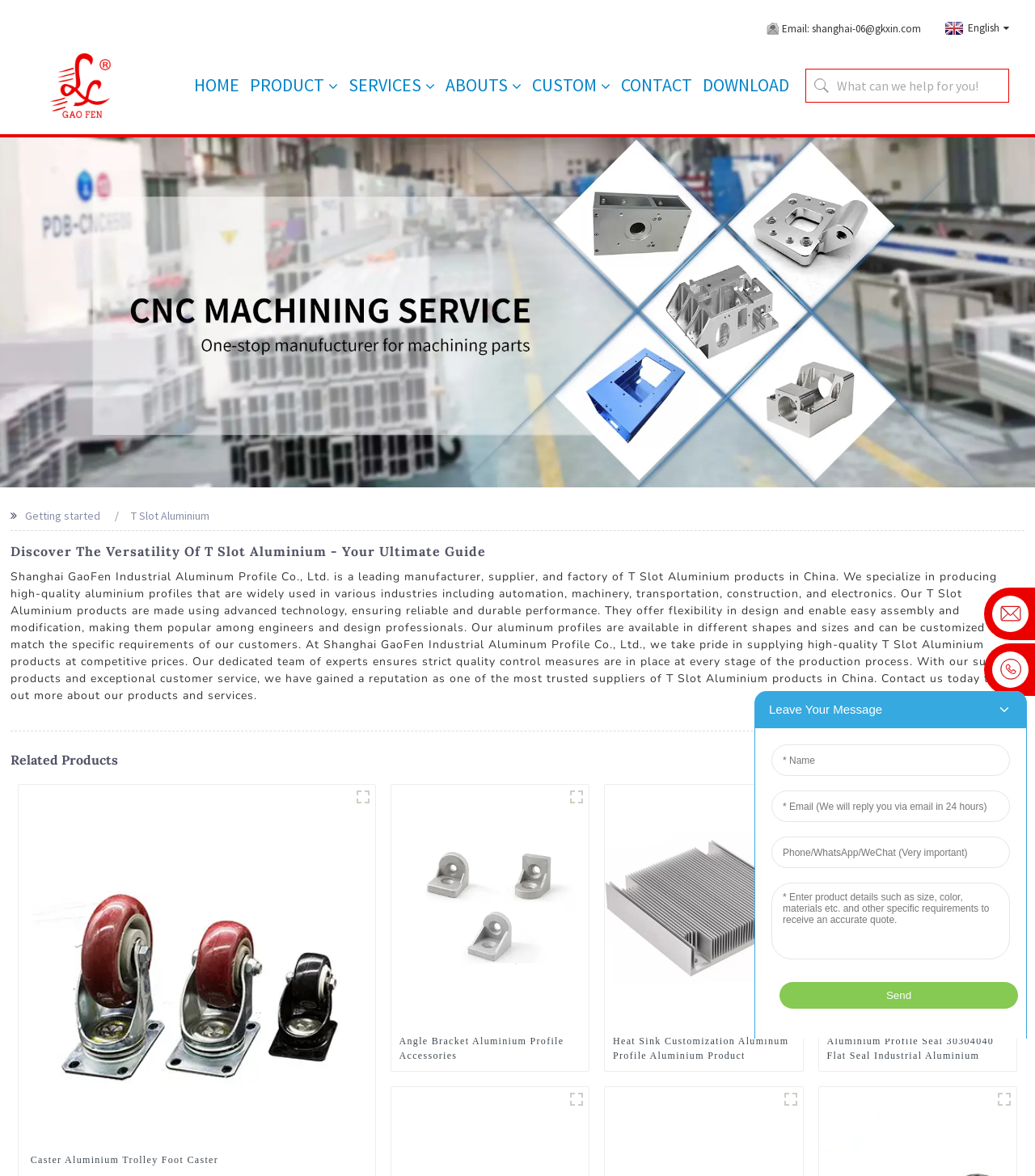Please locate the bounding box coordinates of the region I need to click to follow this instruction: "Navigate to HOME page".

[0.188, 0.051, 0.231, 0.093]